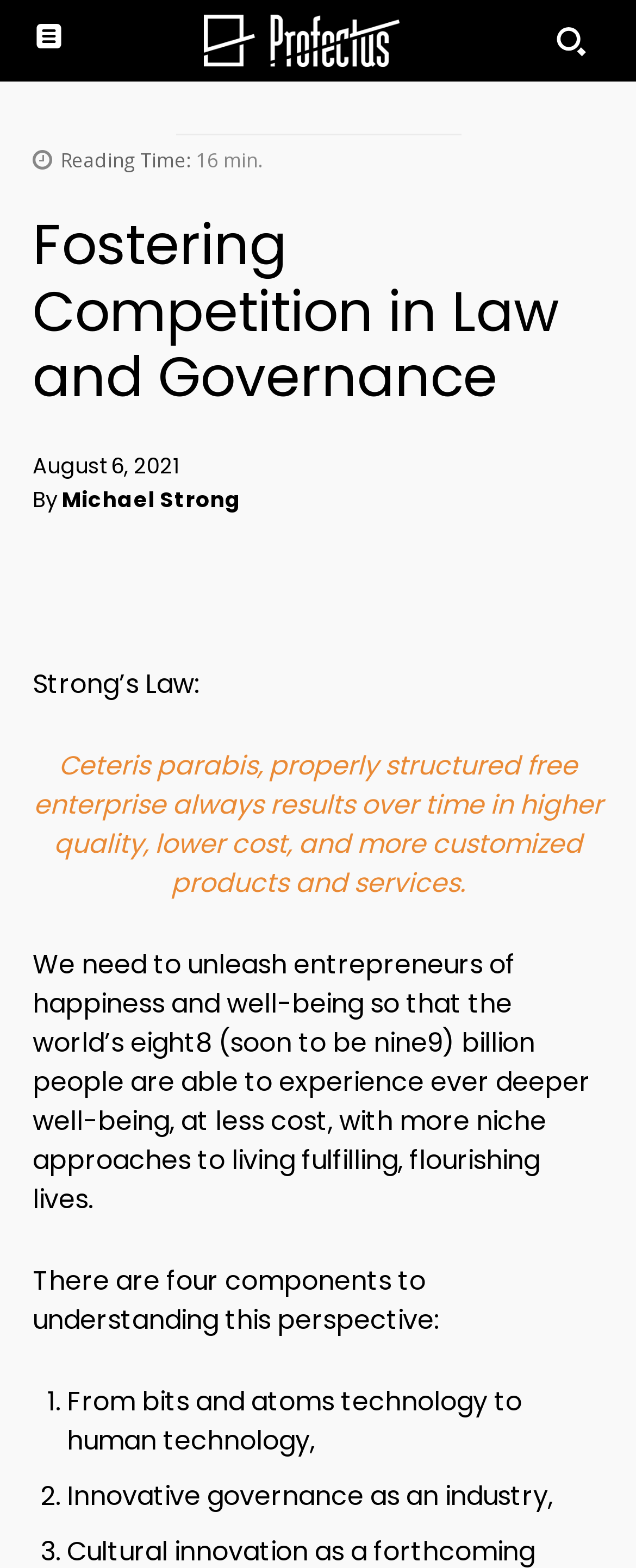What is the first component of understanding the perspective?
By examining the image, provide a one-word or phrase answer.

From bits and atoms technology to human technology